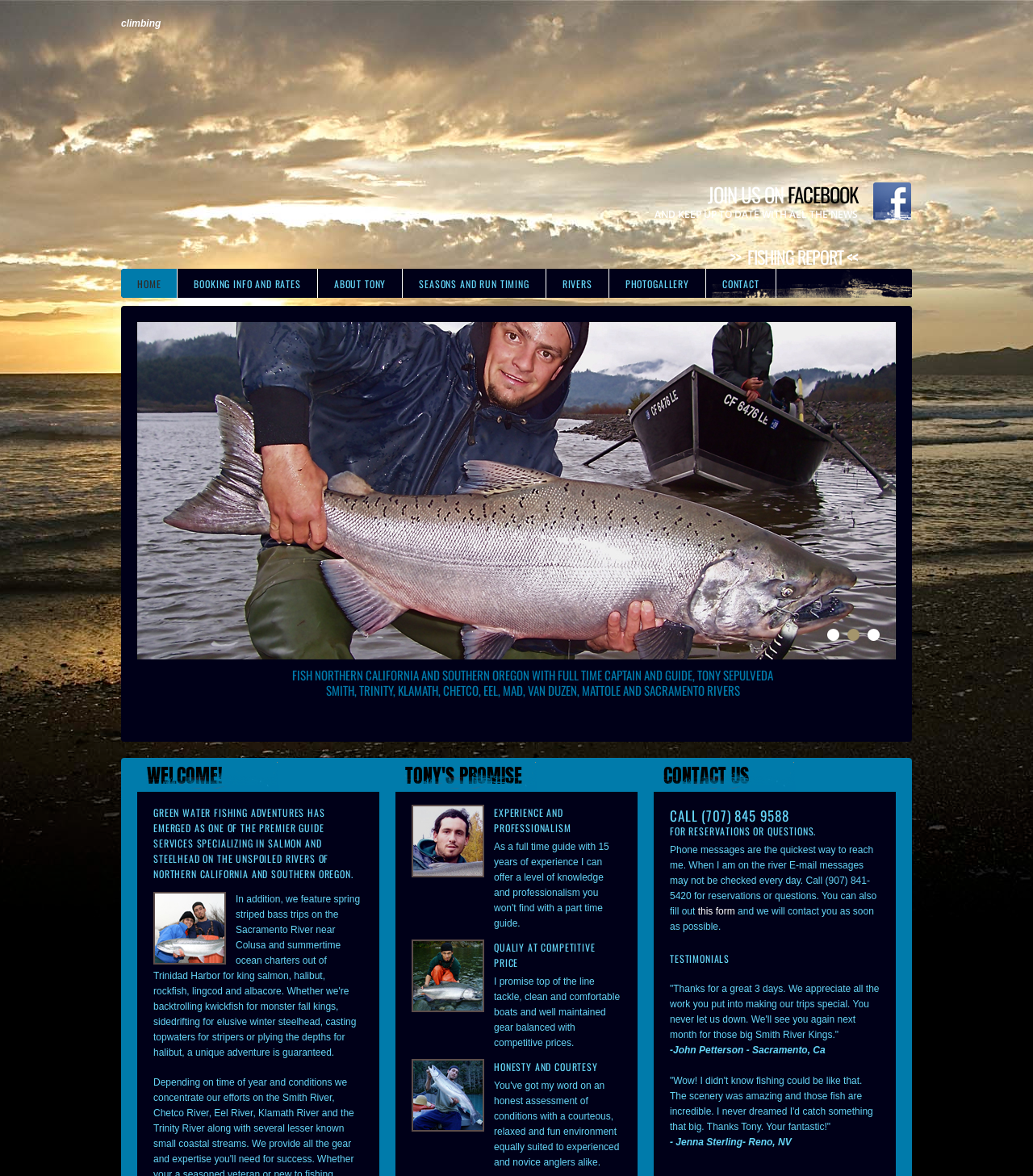Specify the bounding box coordinates of the area to click in order to execute this command: 'View the 'FISHING REPORT''. The coordinates should consist of four float numbers ranging from 0 to 1, and should be formatted as [left, top, right, bottom].

[0.706, 0.207, 0.83, 0.229]